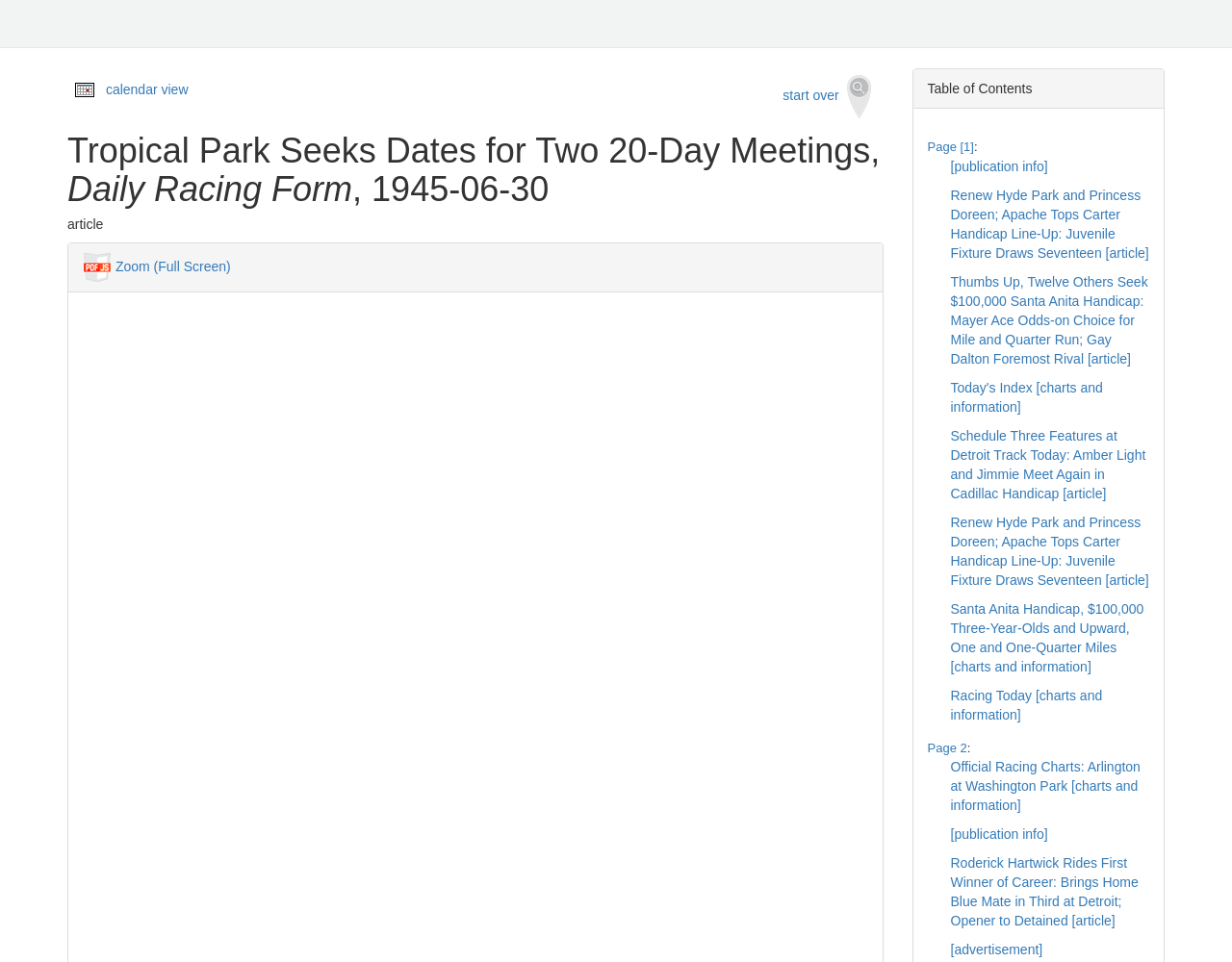What is the name of the first article?
Based on the image, respond with a single word or phrase.

Tropical Park Seeks Dates for Two 20-Day Meetings